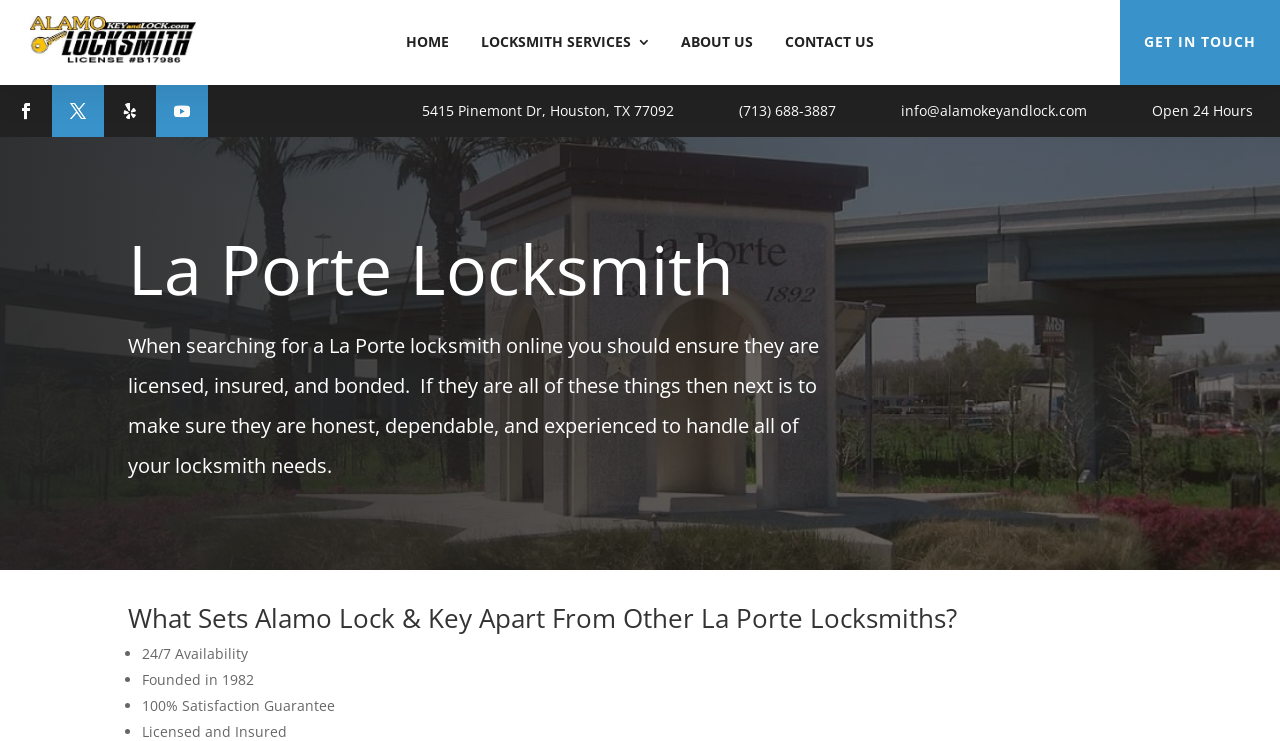Please specify the bounding box coordinates of the region to click in order to perform the following instruction: "Click the HOME link".

[0.305, 0.0, 0.363, 0.113]